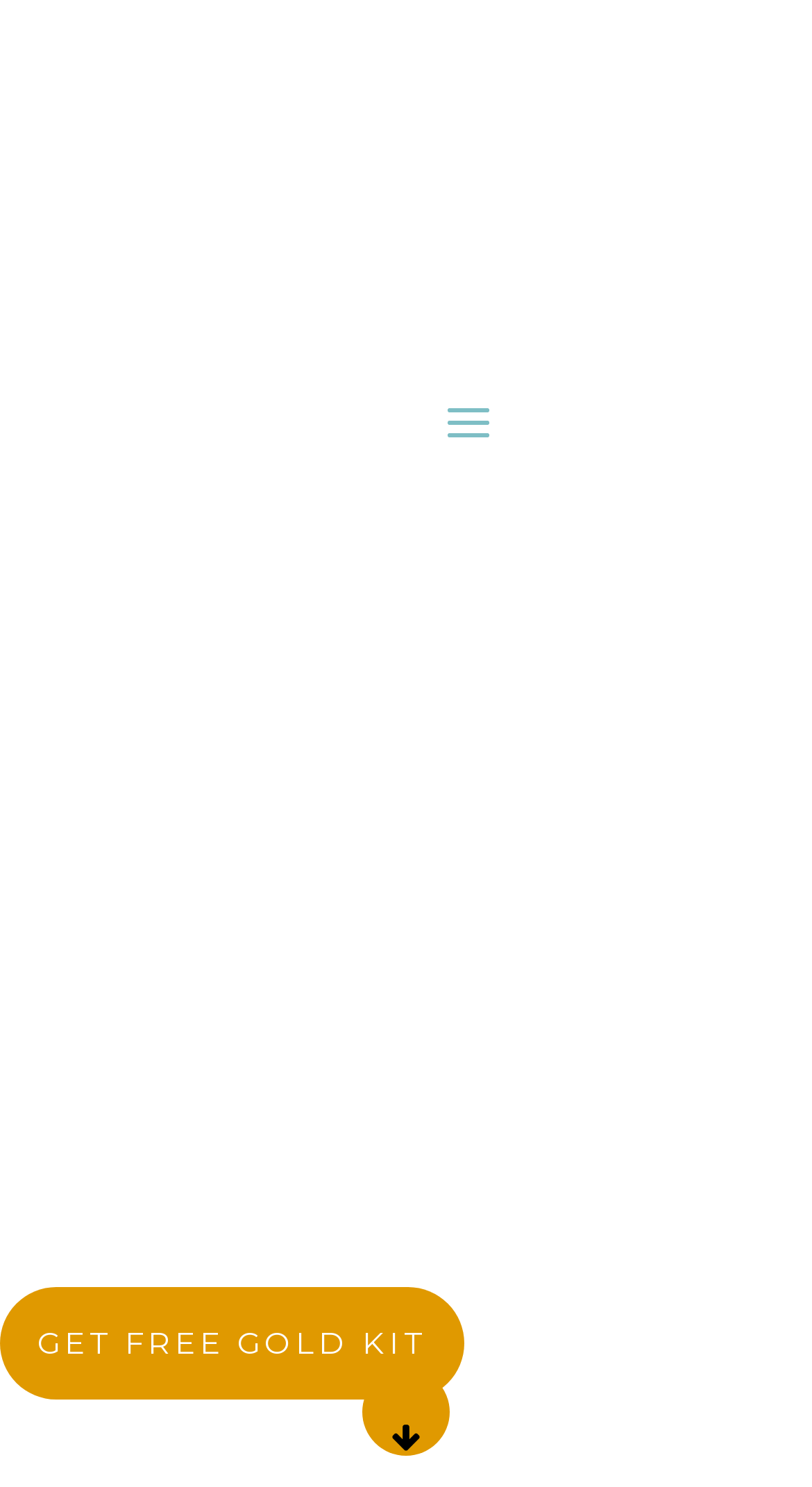Review the image closely and give a comprehensive answer to the question: What is the purpose of the 'GET FREE GOLD KIT' link?

The 'GET FREE GOLD KIT' link is a call-to-action button, and its text suggests that it is offering a free gold kit to users who click on it. The purpose of this link is likely to direct users to a webpage where they can request or download a free gold kit.